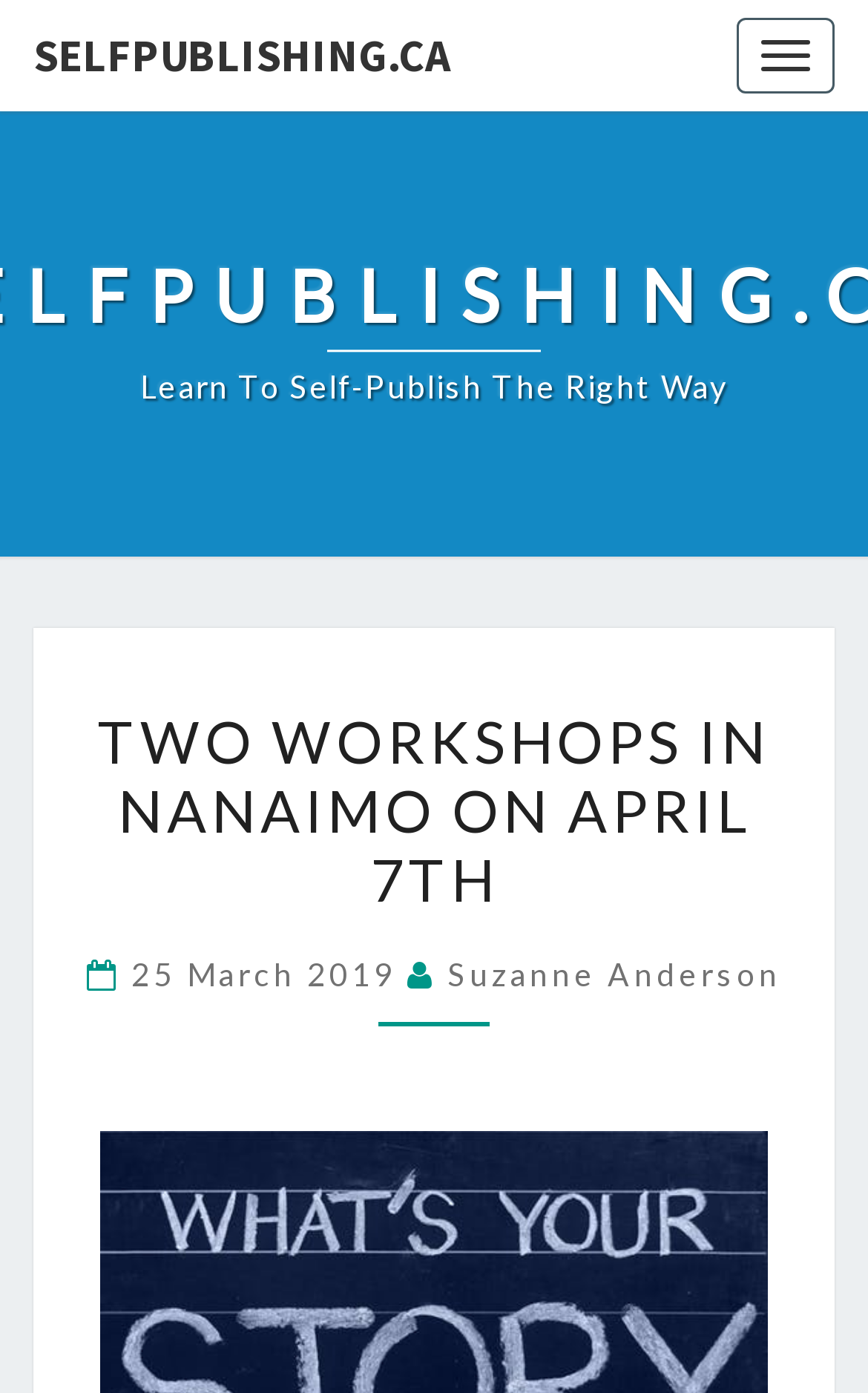Predict the bounding box of the UI element that fits this description: "Suzanne Anderson".

[0.515, 0.685, 0.9, 0.712]